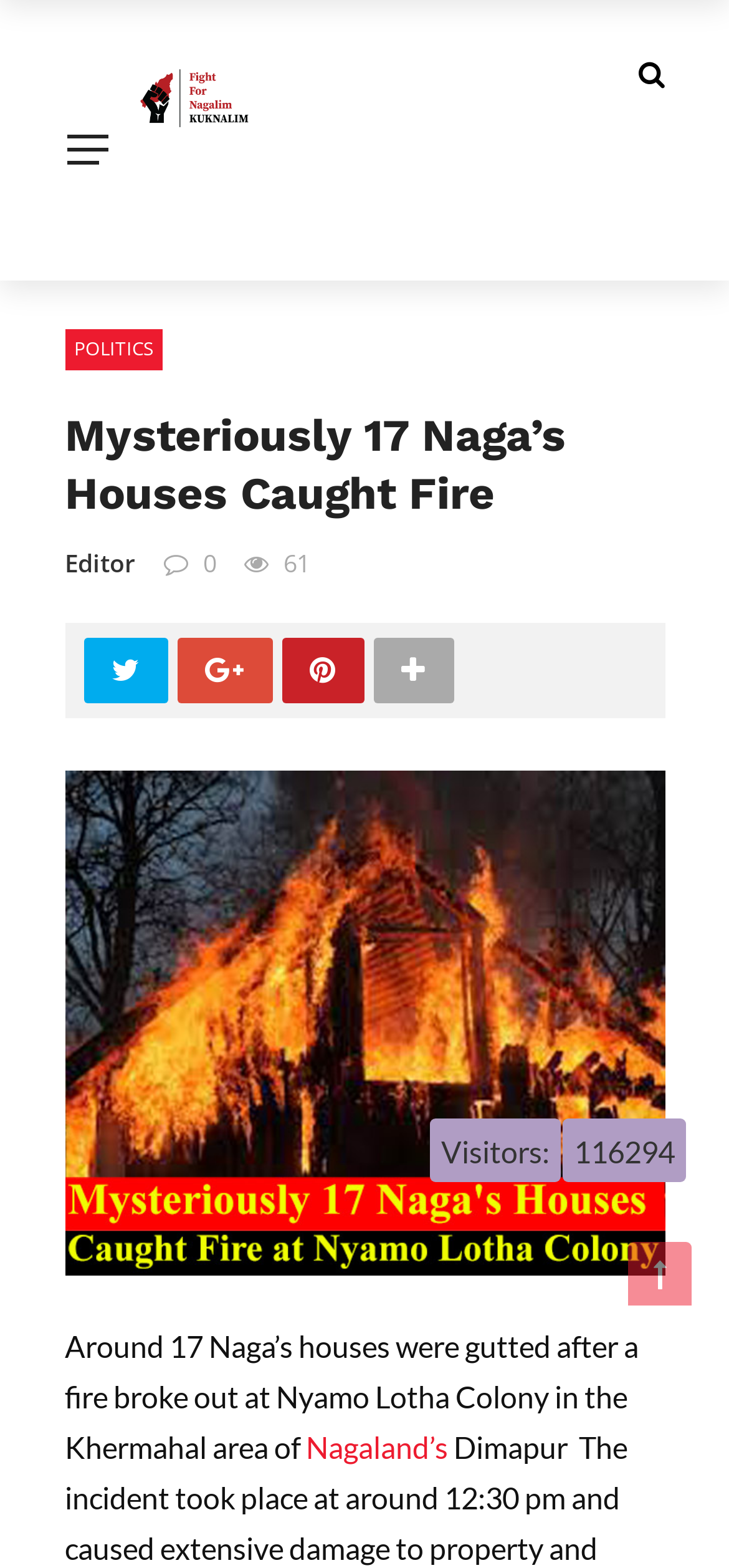Your task is to extract the text of the main heading from the webpage.

Mysteriously 17 Naga’s Houses Caught Fire